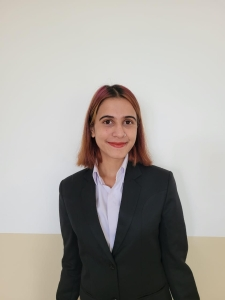Summarize the image with a detailed caption.

The image features a confident young woman dressed in a formal black suit, paired with a white shirt. She has shoulder-length hair with a distinct pink tint, framing her face and contributing to her professional yet approachable appearance. The background is a light, neutral color that enhances her presence in the image.

In accompanying text, it describes Alina Pandey as a researcher at Pad2Go and a student at Symbiosis Law School, Pune, highlighting her active involvement in academia and research, suggesting a commitment to her professional development and contributions to her field.